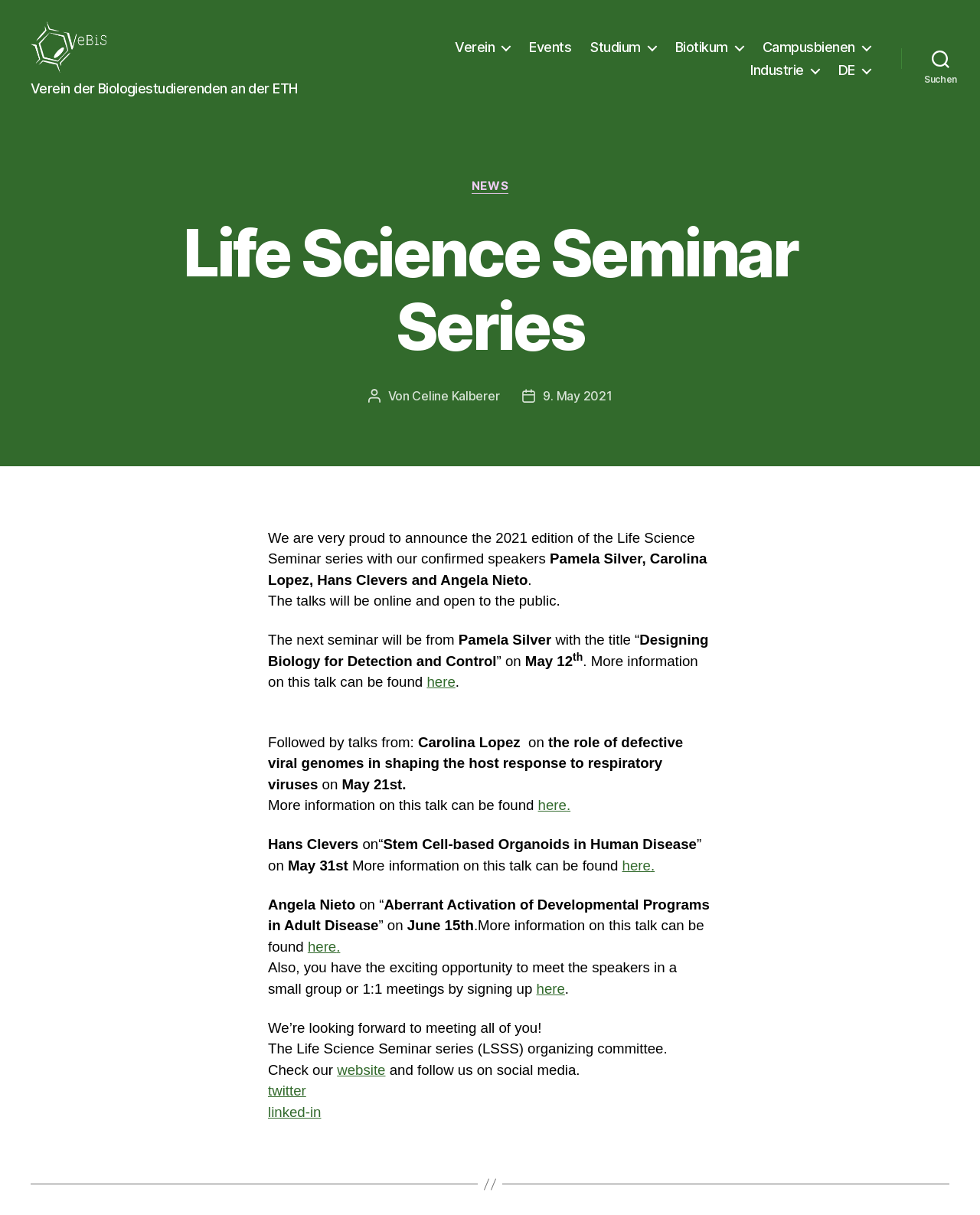Identify the bounding box coordinates of the area that should be clicked in order to complete the given instruction: "Go to the Events page". The bounding box coordinates should be four float numbers between 0 and 1, i.e., [left, top, right, bottom].

[0.54, 0.04, 0.583, 0.053]